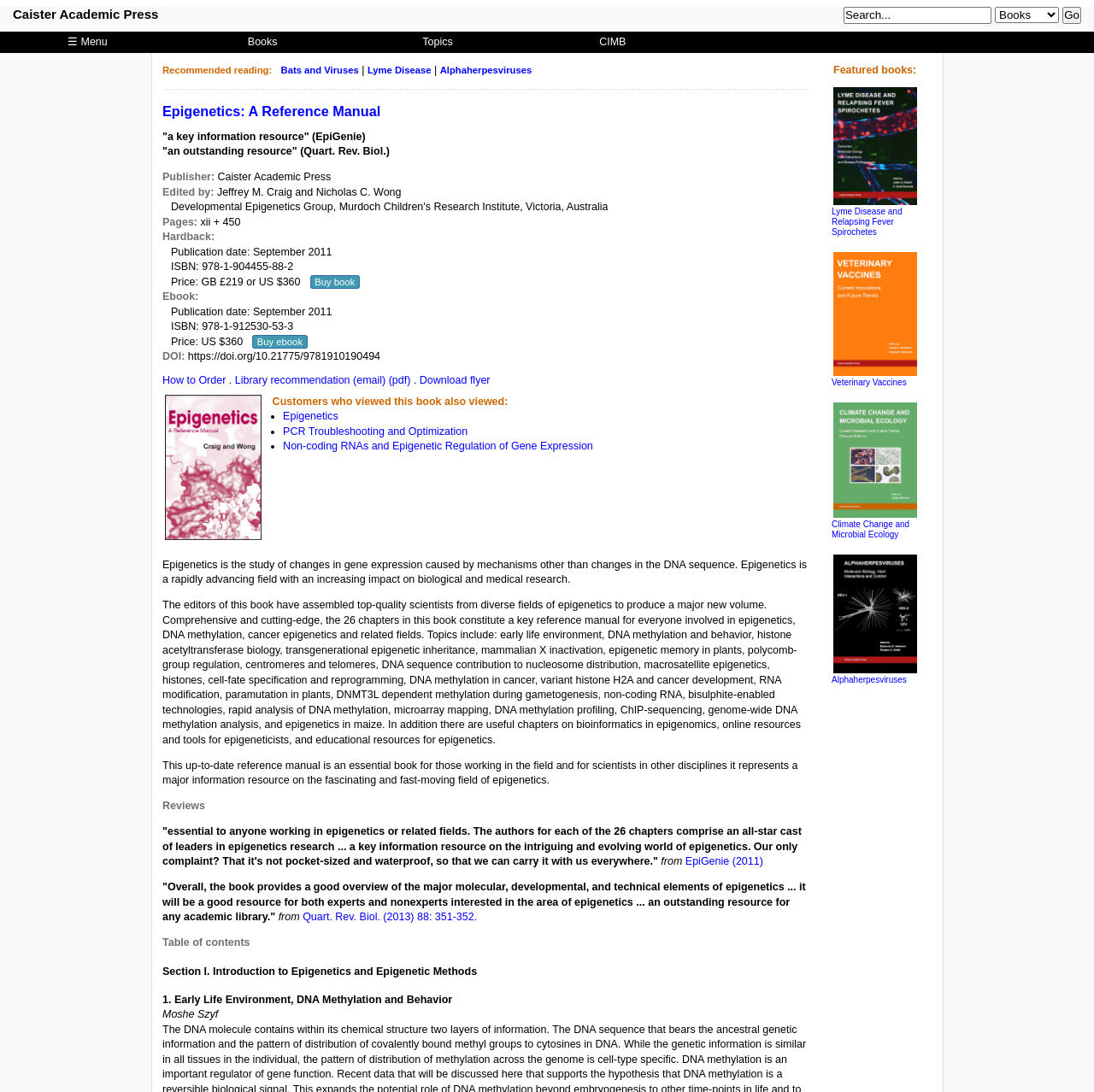What is the DOI of the book?
Make sure to answer the question with a detailed and comprehensive explanation.

I found the answer by looking at the 'DOI:' section on the webpage, which is located below the 'Buy ebook' button. The text 'https://doi.org/10.21775/9781910190494' is listed as the DOI of the book.